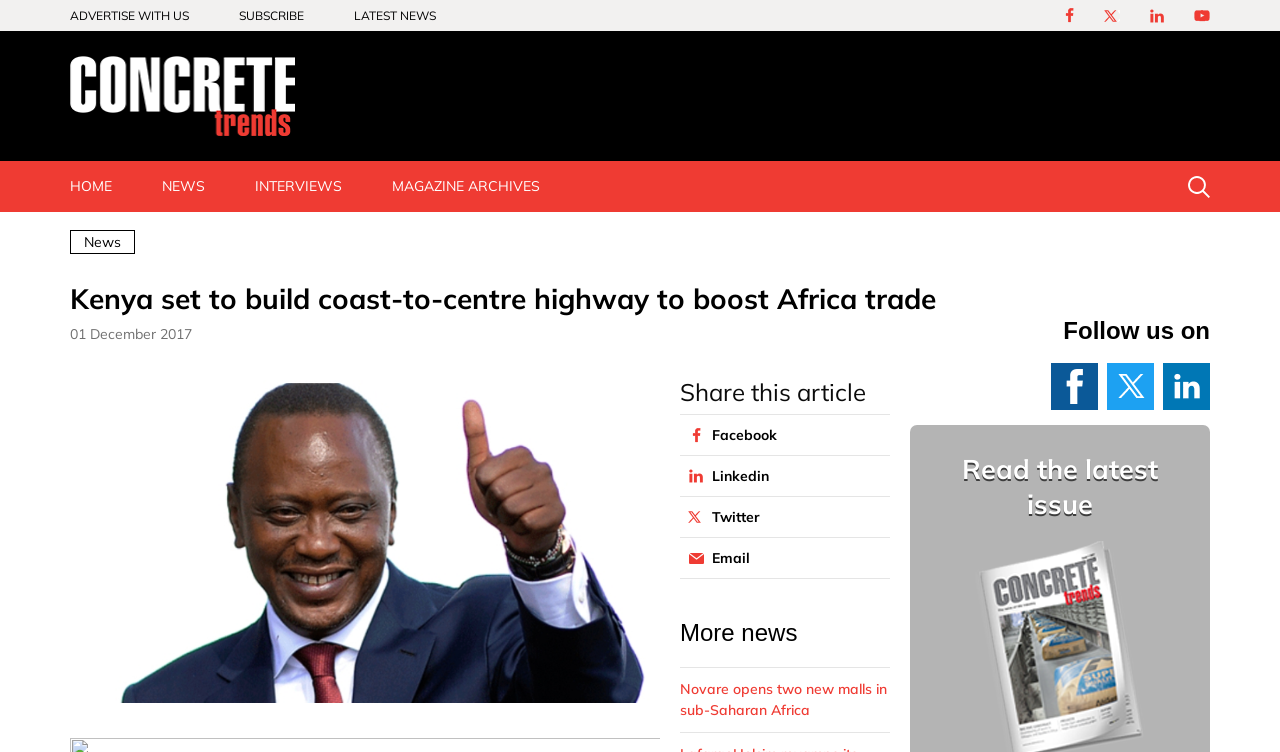Determine the bounding box coordinates of the region I should click to achieve the following instruction: "Go to HOME page". Ensure the bounding box coordinates are four float numbers between 0 and 1, i.e., [left, top, right, bottom].

[0.035, 0.215, 0.107, 0.282]